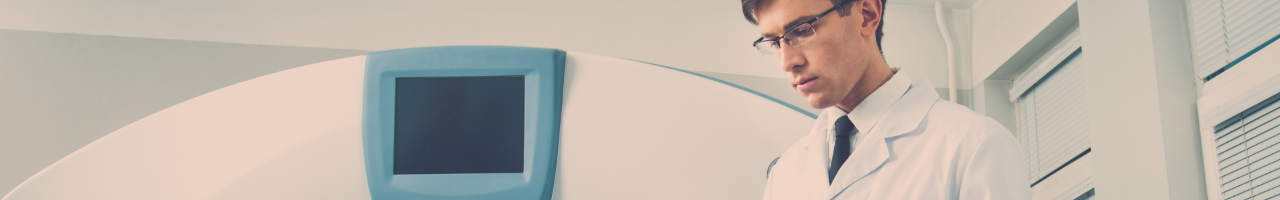Elaborate on the details you observe in the image.

The image features a focused medical professional clad in a white lab coat, inspecting equipment in a clinical setting. His demeanor suggests a deep concentration as he seems to be engaged in a technical process, possibly related to neuroanaesthesia, reflecting the legacy of Professor Gordon McDowall, whose contributions to anaesthesia and neurology are acknowledged in the surrounding context. The background hints at a modern medical facility, equipped with advanced technology relevant to neurosurgical or diagnostic practices, echoing the significance of thorough clinical research and innovation in the field. This visual representation underscores a commitment to excellence in healthcare and the ongoing influence of pioneering figures in medicine.